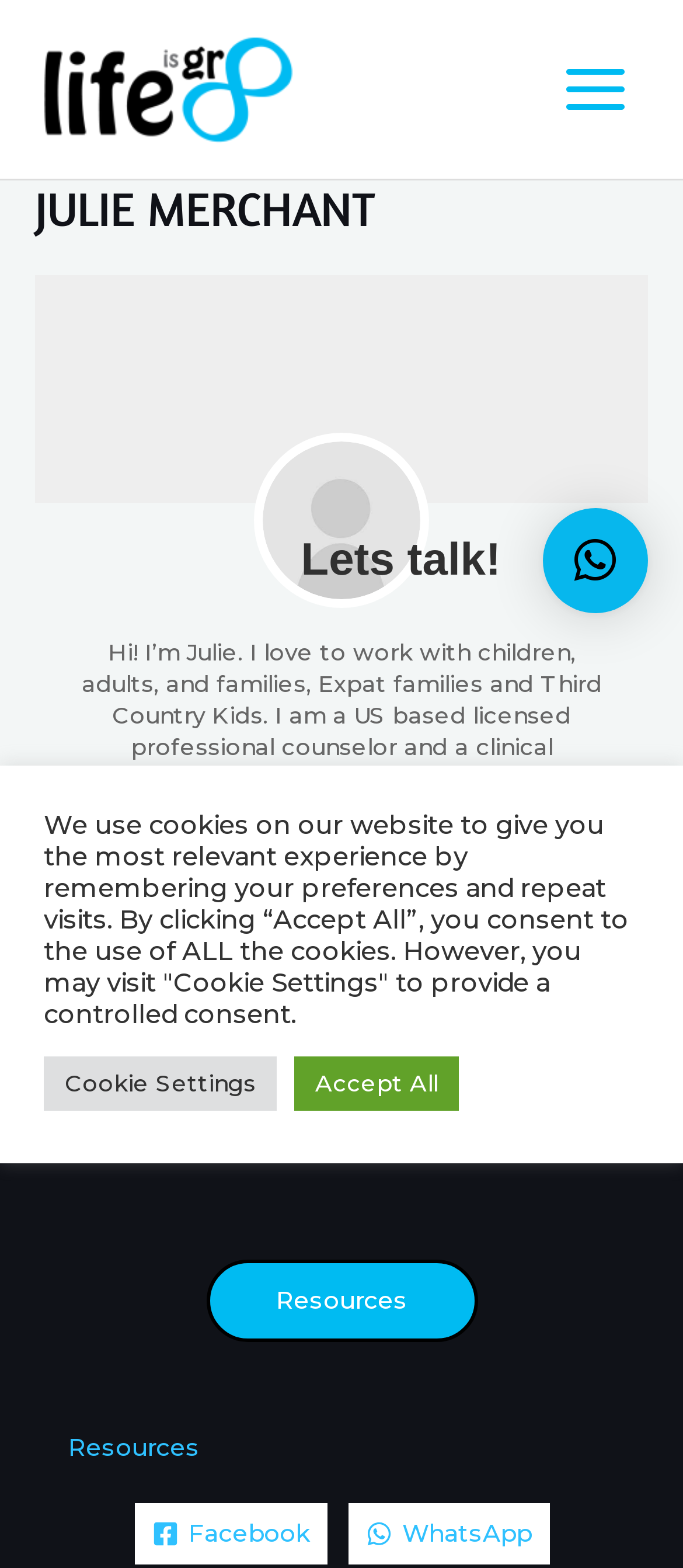Please provide a comprehensive answer to the question based on the screenshot: What is Julie Merchant's experience before obtaining her license?

From the webpage, we can see a static text 'Before obtaining my license I worked for 15 years in the schools (public and International) as a substitute teacher, athletic coach, and as a learning specialist.' which indicates that Julie Merchant worked for 15 years in schools before obtaining her license.